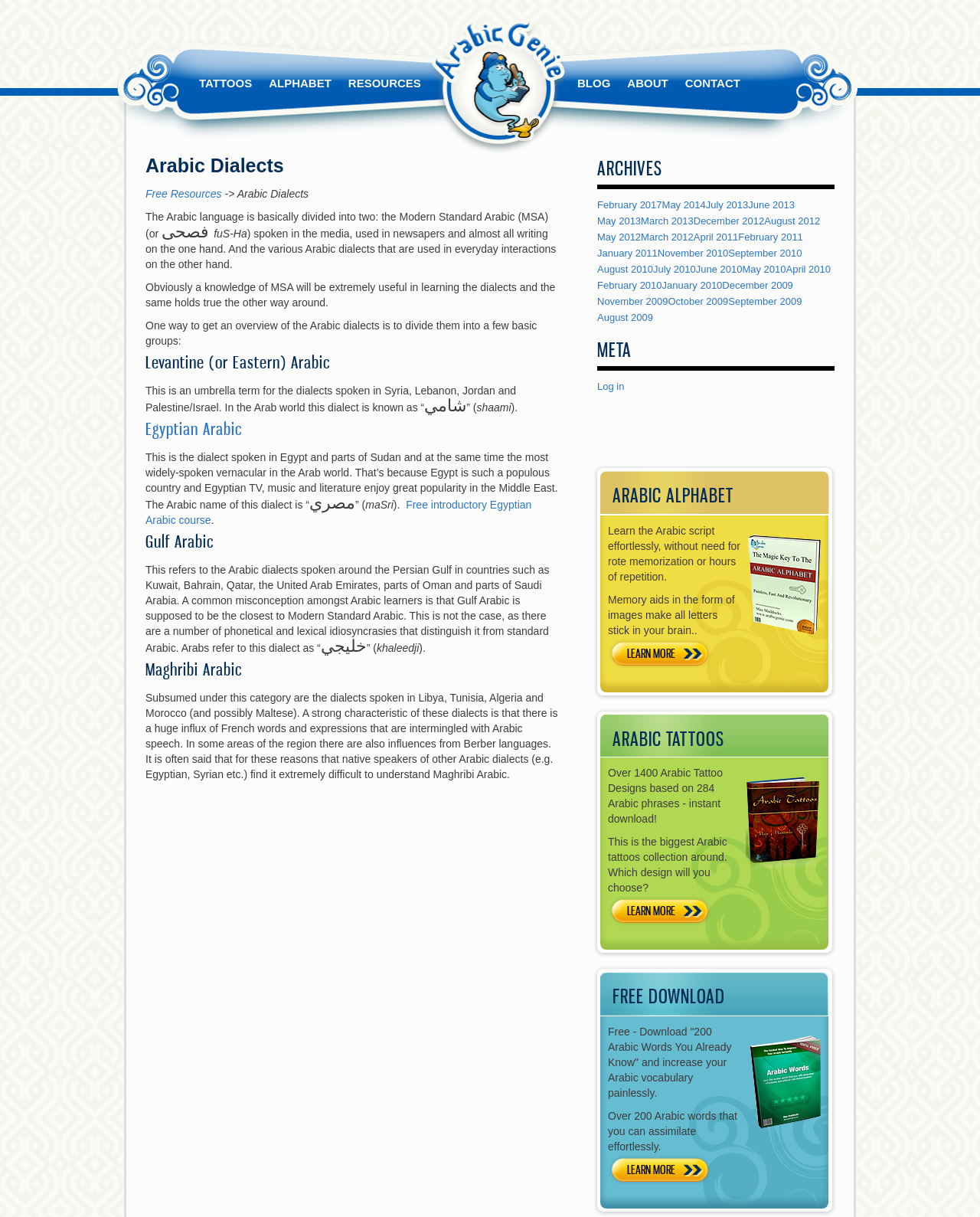What is the name of the dialect spoken in Egypt?
Can you give a detailed and elaborate answer to the question?

The webpage mentions that the dialect spoken in Egypt is called Egyptian Arabic, and it is also referred to as 'مصري' (maSri) in Arabic.